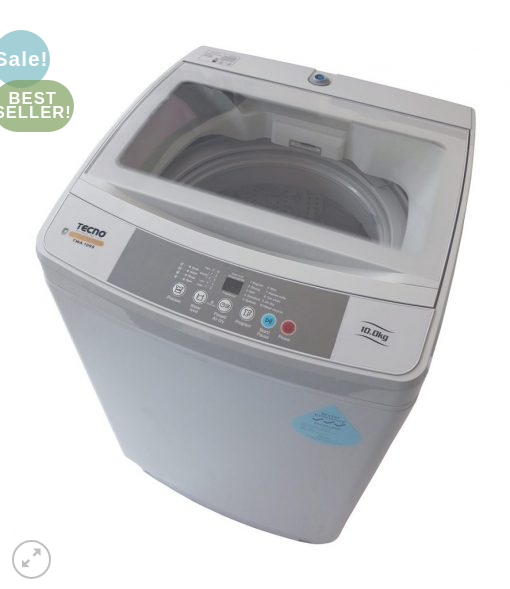Describe the scene in the image with detailed observations.

This image features the Tecno 10kg Fully Automatic Fuzzy Logic Washer model TWA 1099, presented from a top-down angle. The washing machine showcases a modern design characterized by its sleek, gray outer body and a transparent top lid, allowing visibility into the washing drum. Prominent on the front is a control panel with various buttons indicating different washing programs and functions. Additionally, the machine is highlighted with promotional tags indicating it as a "Sale!" and "BEST SELLER!" product. This washer is noted for its automatic imbalance correction, a soft-closing glass lid, and multiple wash programs, making it a practical choice for efficient laundry care.